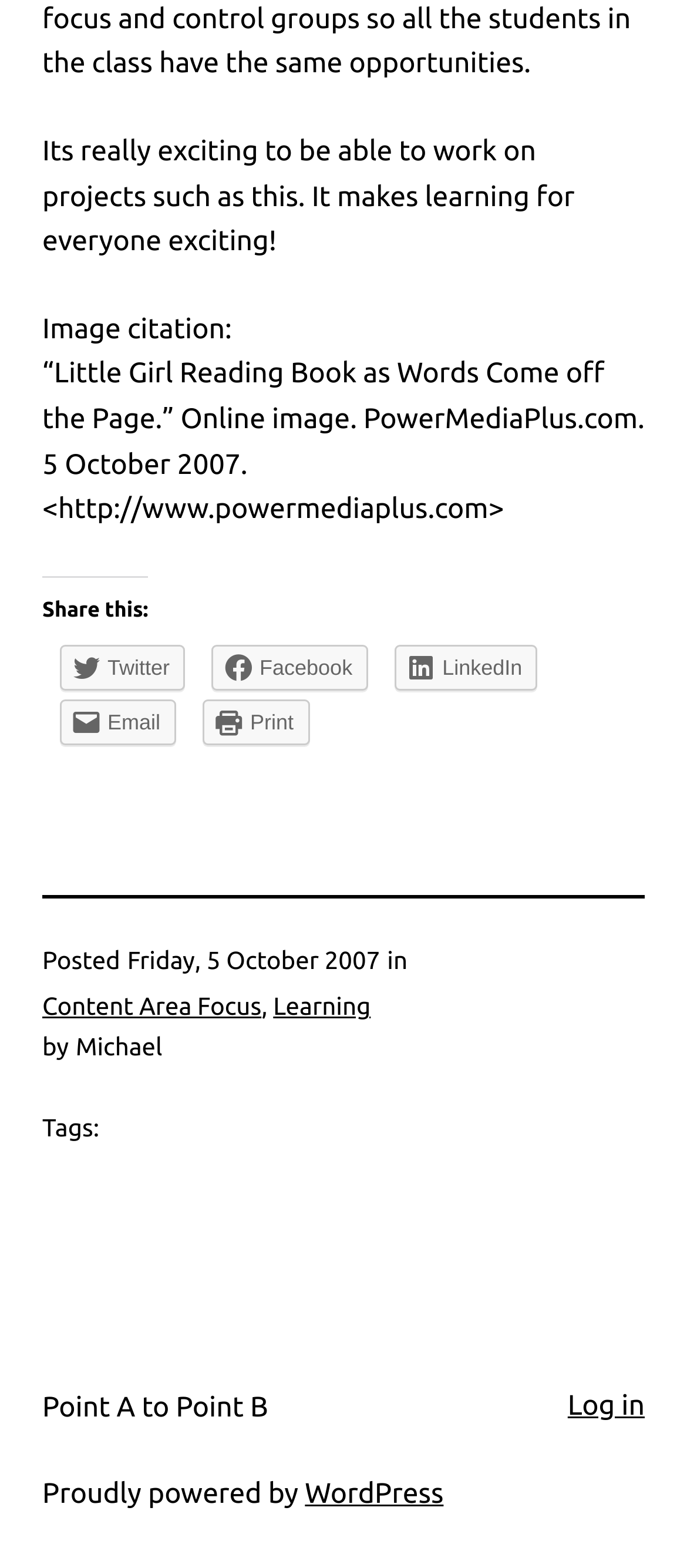Give a succinct answer to this question in a single word or phrase: 
What is the author of the article?

Michael